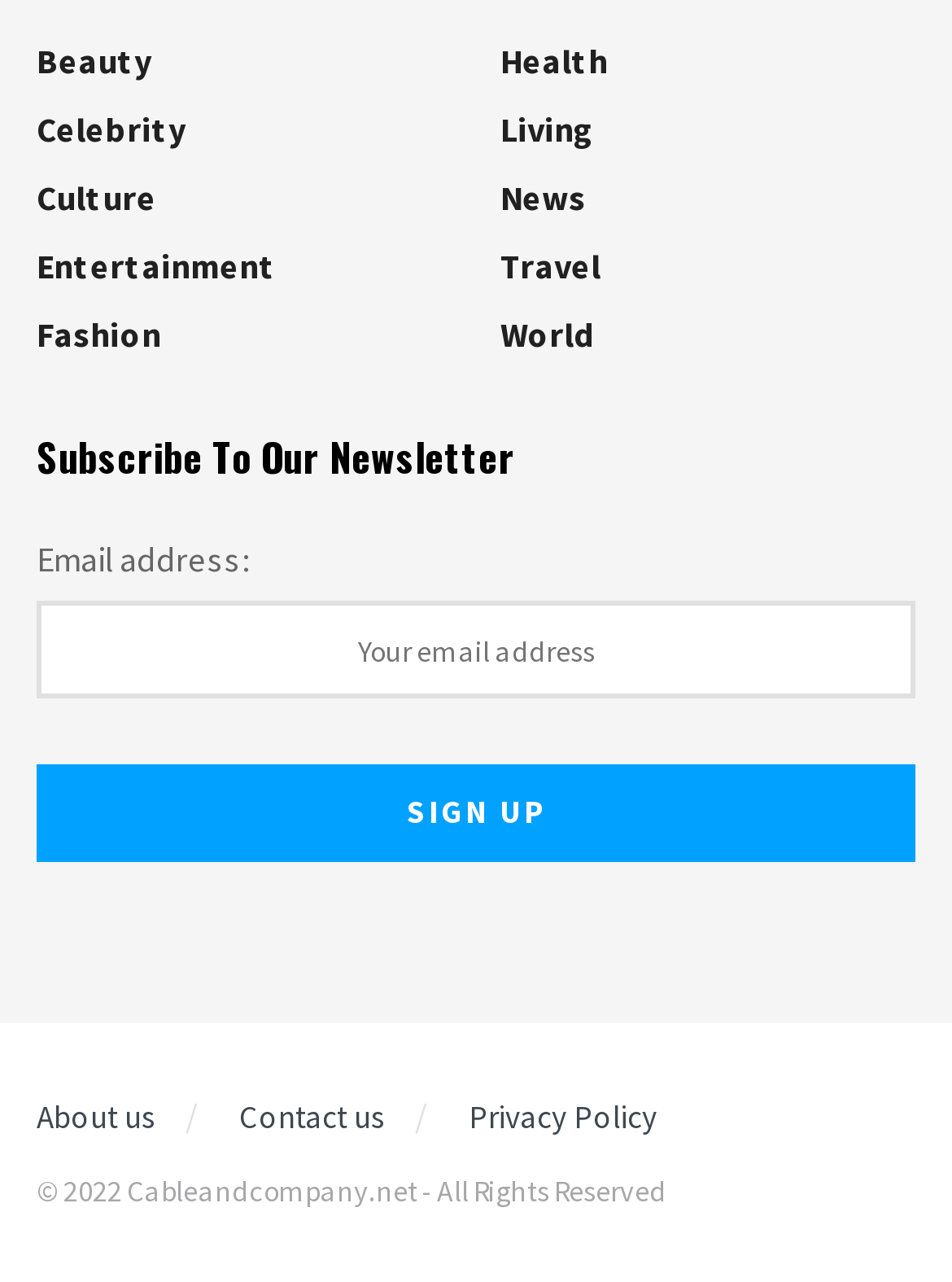Pinpoint the bounding box coordinates of the element you need to click to execute the following instruction: "Click on the Beauty link". The bounding box should be represented by four float numbers between 0 and 1, in the format [left, top, right, bottom].

[0.038, 0.03, 0.159, 0.064]